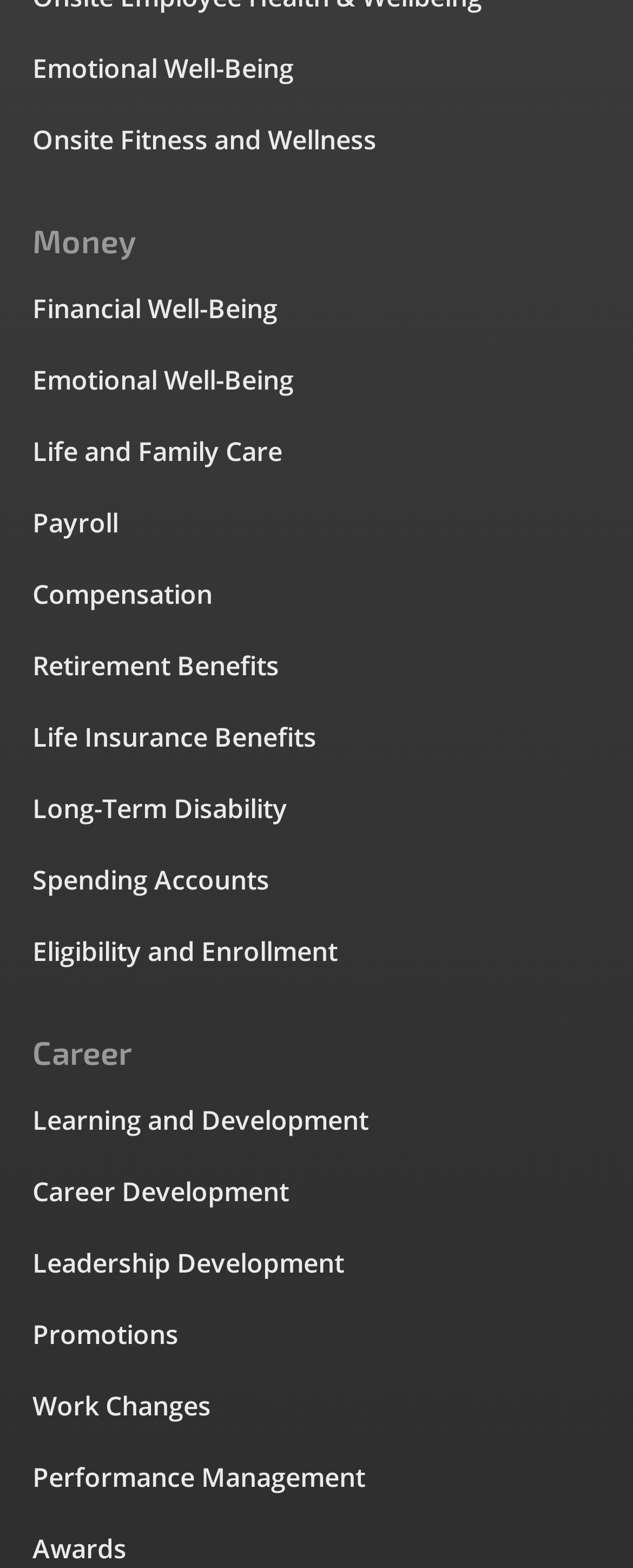Determine the bounding box coordinates of the clickable element to complete this instruction: "Check Payroll". Provide the coordinates in the format of four float numbers between 0 and 1, [left, top, right, bottom].

[0.051, 0.32, 0.949, 0.345]